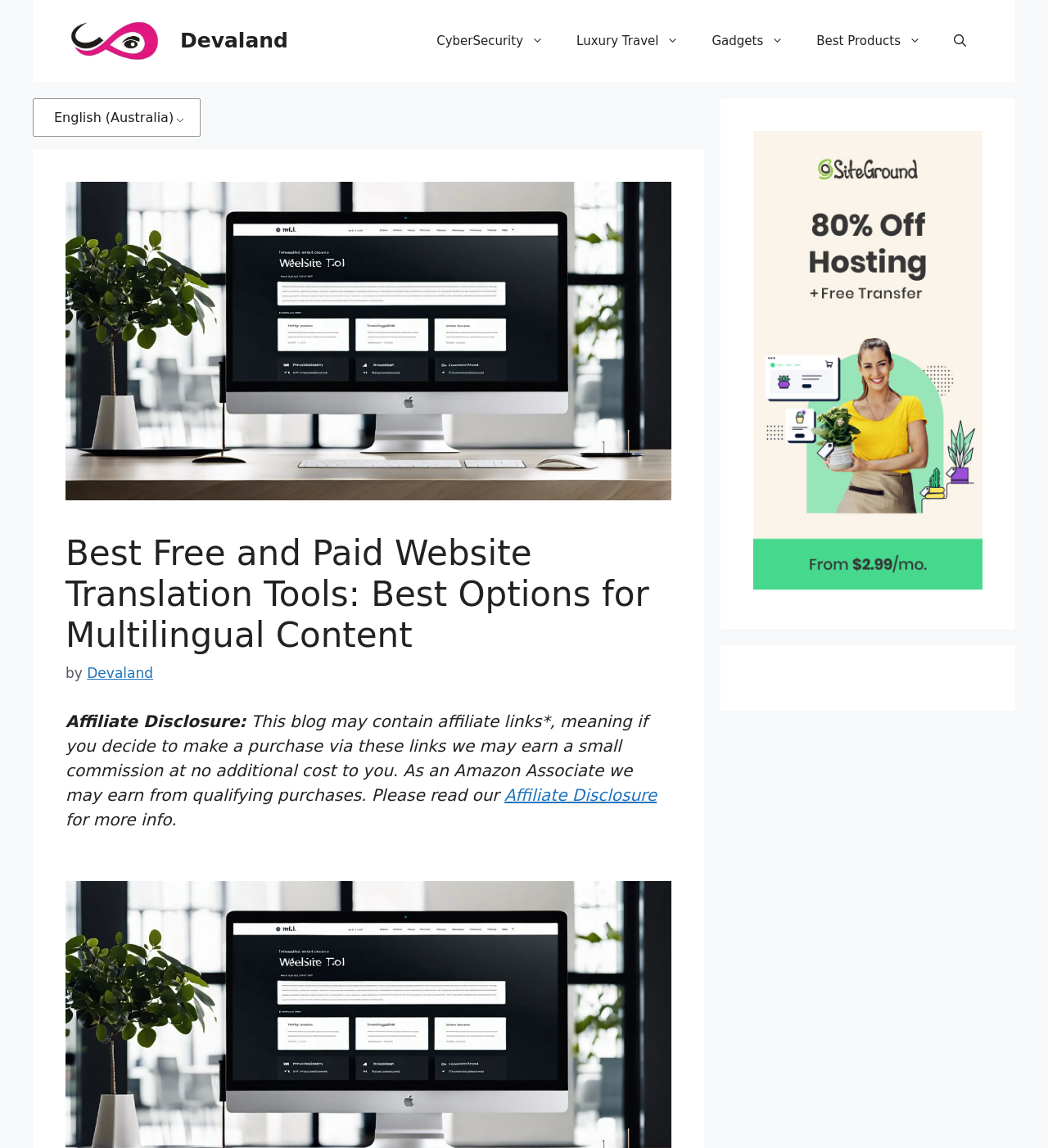Identify the headline of the webpage and generate its text content.

Best Free and Paid Website Translation Tools: Best Options for Multilingual Content